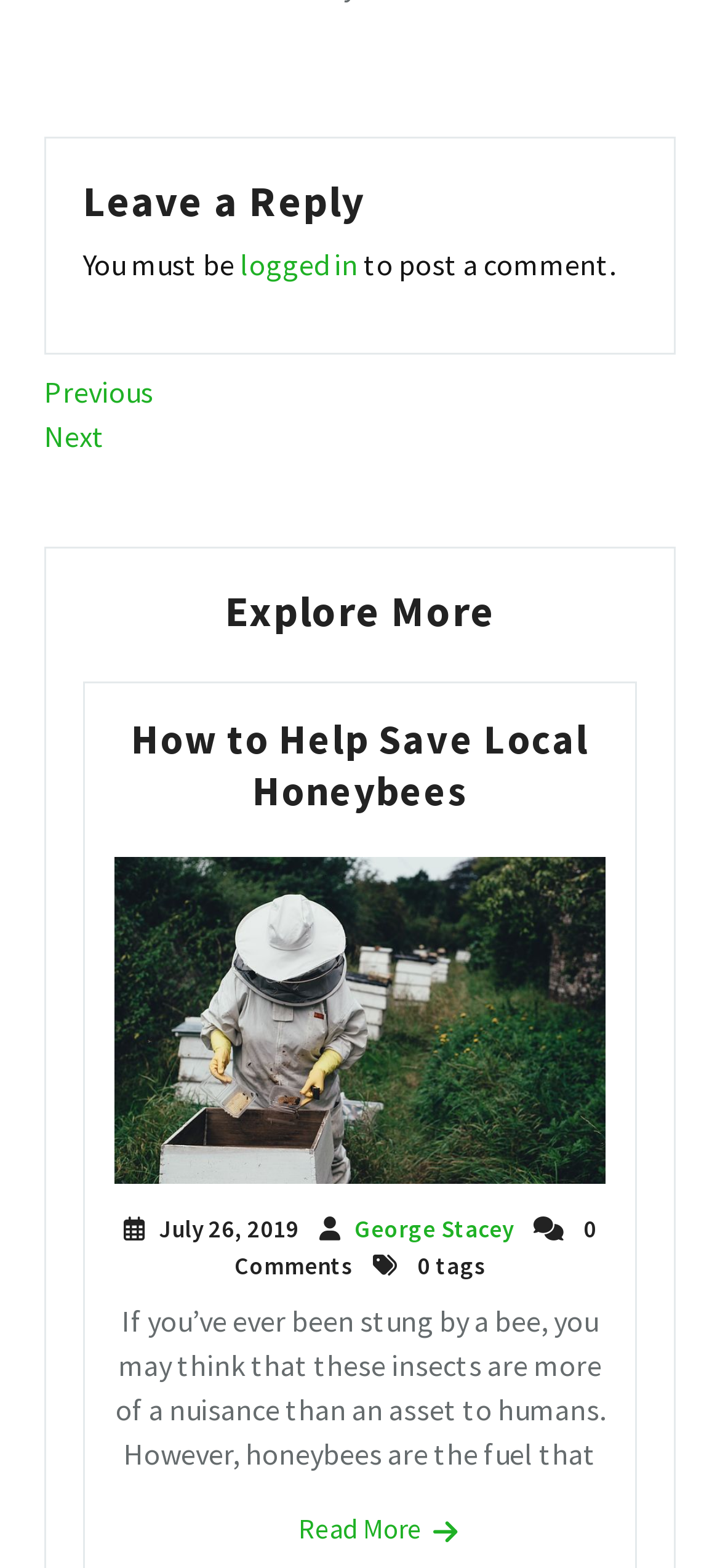Using the information in the image, give a detailed answer to the following question: How many comments does the current post have?

I determined the number of comments by looking at the static text element with the text '0 Comments' which is located below the post content.